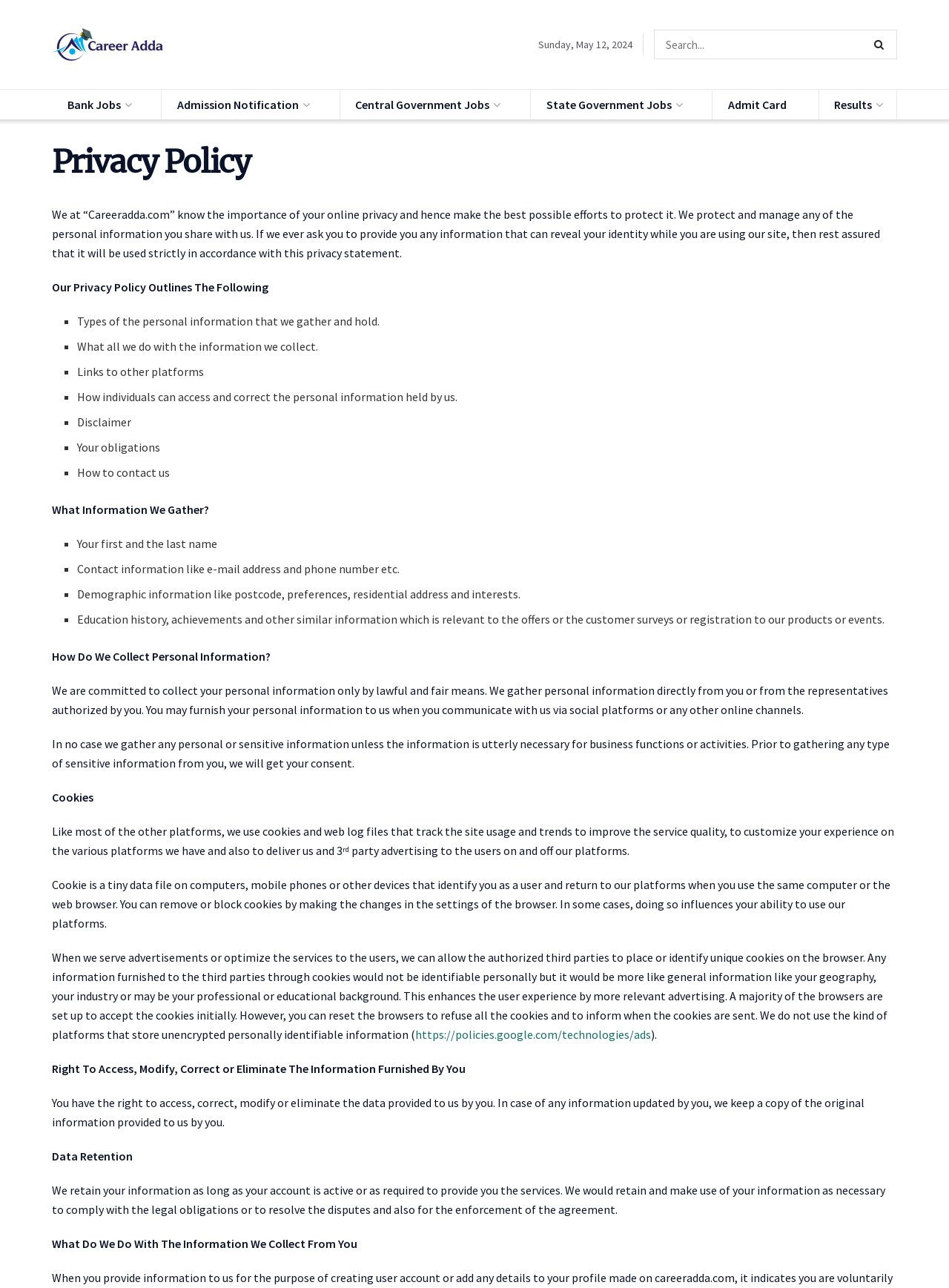Respond to the question with just a single word or phrase: 
How is personal information collected?

Directly from users